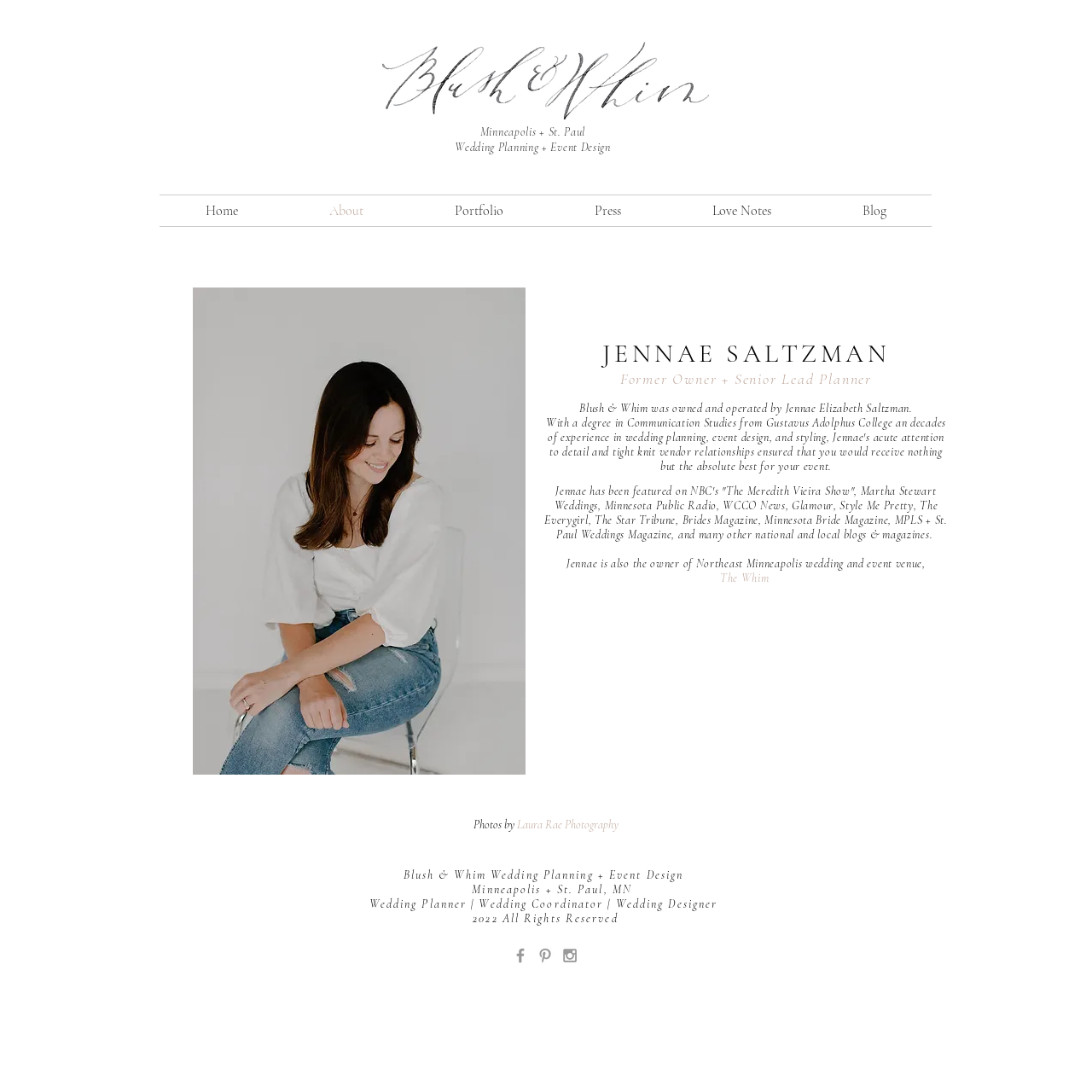Provide a brief response to the question using a single word or phrase: 
What is the location of Blush & Whim?

Minneapolis + St. Paul